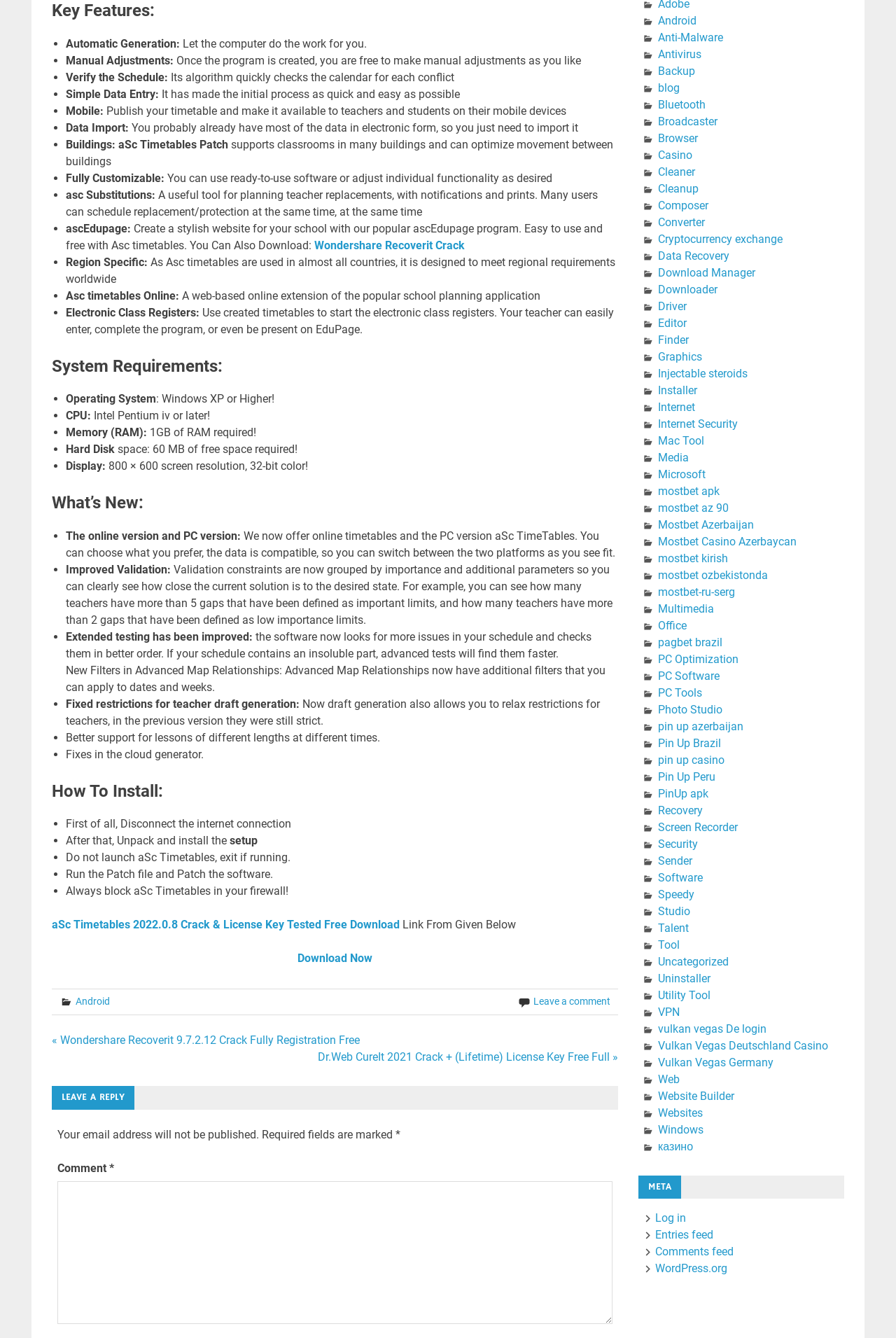Find and provide the bounding box coordinates for the UI element described with: "parent_node: Comment * name="fb4c6b86f1"".

[0.064, 0.883, 0.684, 0.989]